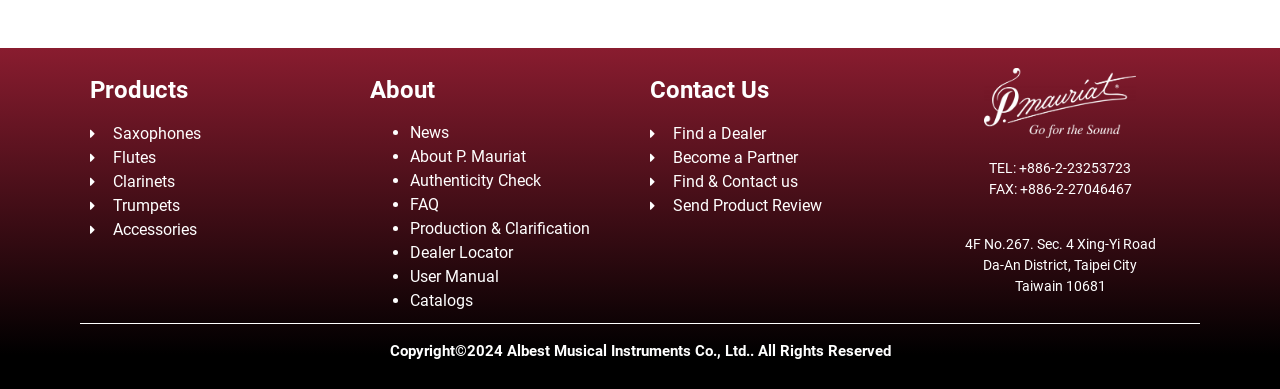How many product categories are listed?
Can you offer a detailed and complete answer to this question?

The webpage has a section with the heading 'Products' which lists 5 product categories: Saxophones, Flutes, Clarinets, Trumpets, and Accessories.